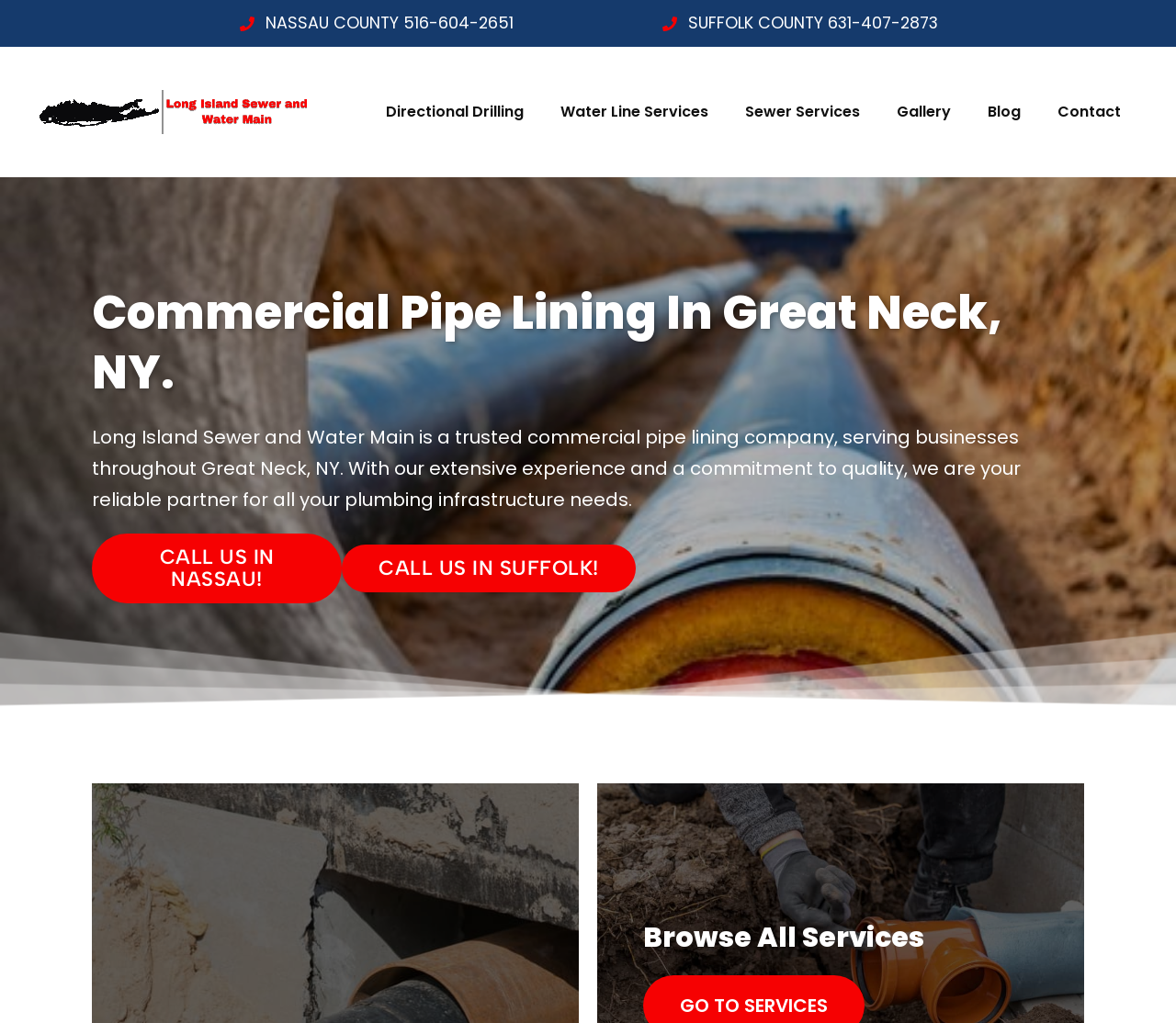Please locate the bounding box coordinates of the element that should be clicked to complete the given instruction: "Call for Nassau County services".

[0.202, 0.014, 0.437, 0.032]